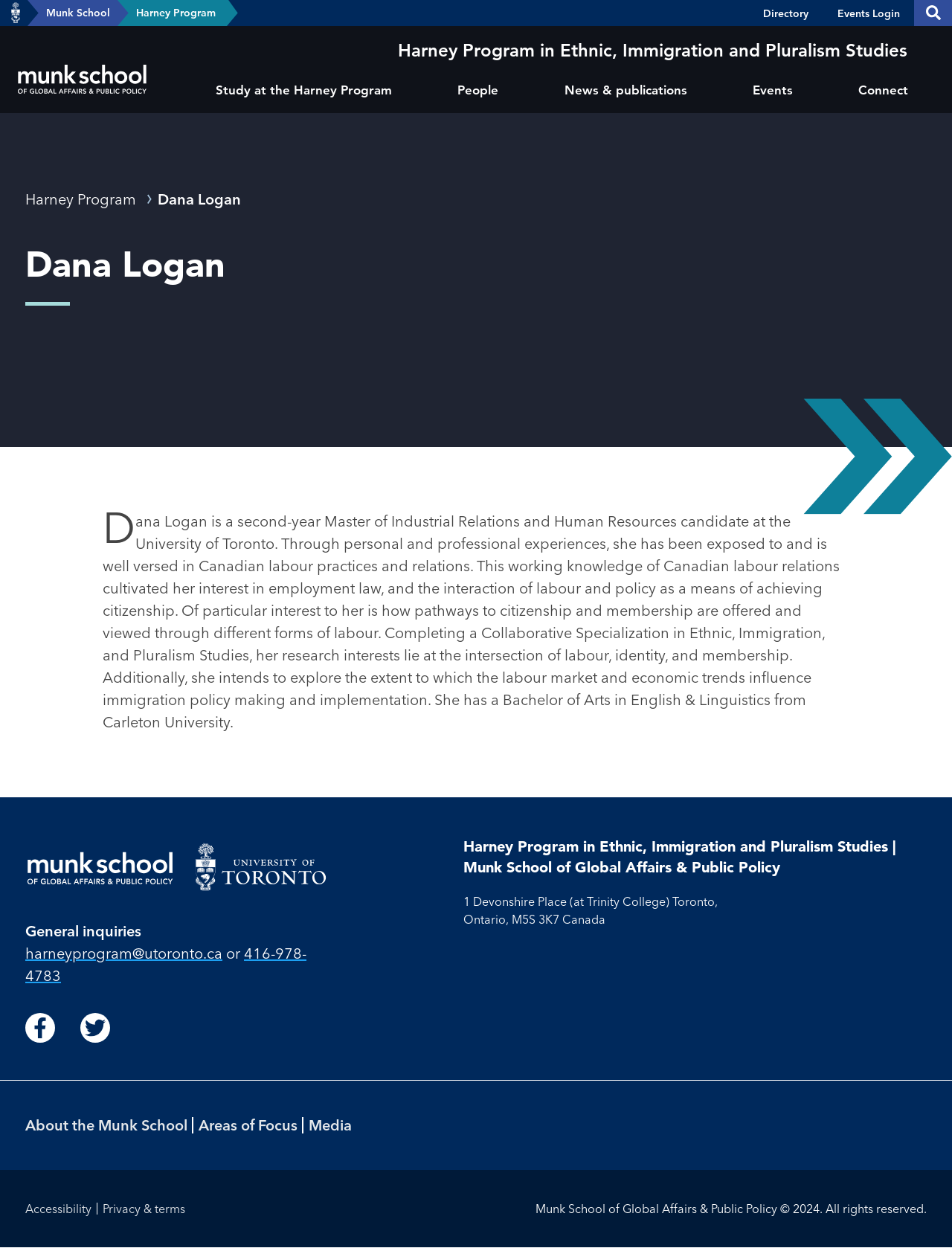Provide the bounding box coordinates in the format (top-left x, top-left y, bottom-right x, bottom-right y). All values are floating point numbers between 0 and 1. Determine the bounding box coordinate of the UI element described as: Areas of Focus

[0.209, 0.894, 0.312, 0.909]